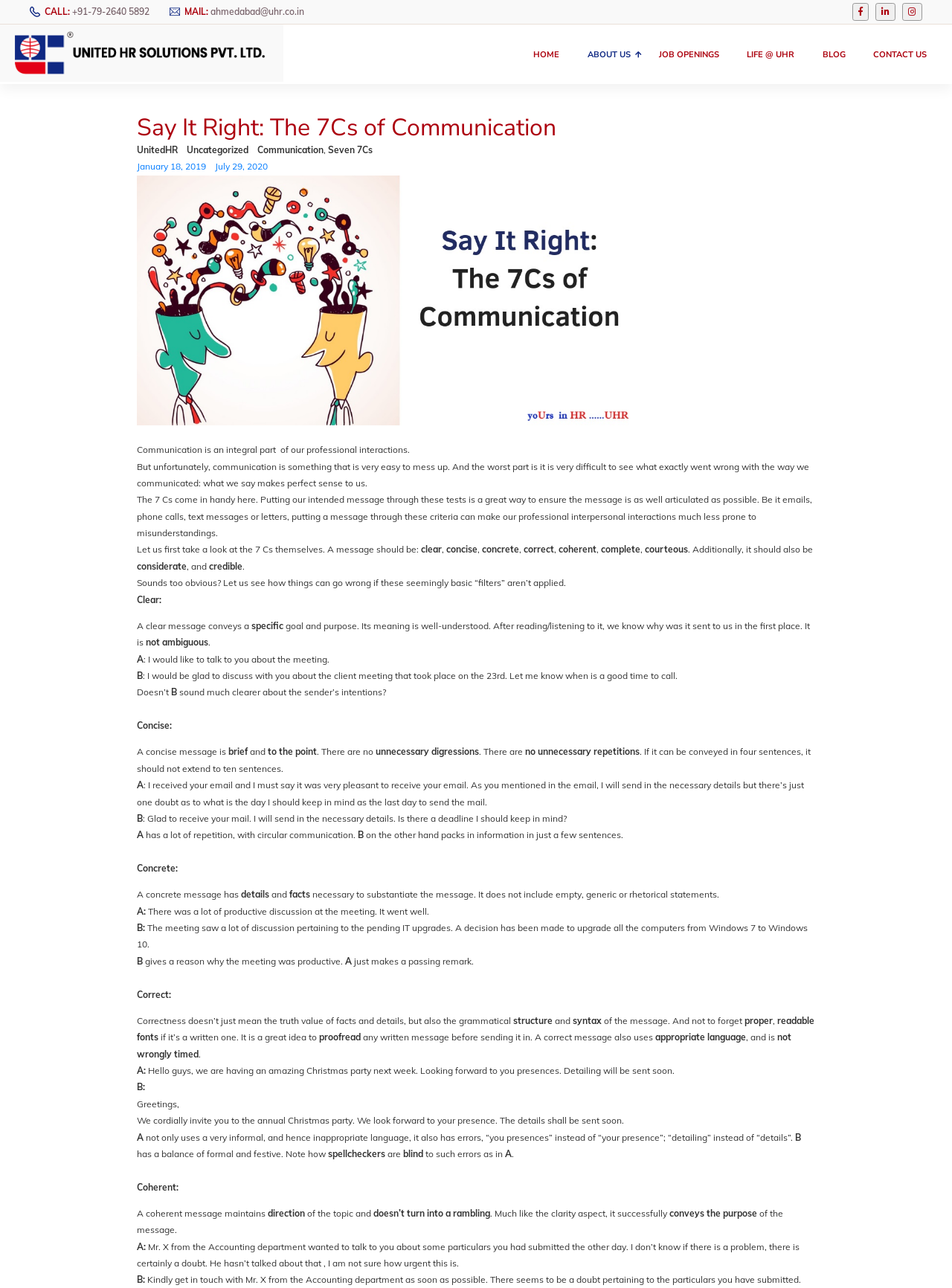Pinpoint the bounding box coordinates for the area that should be clicked to perform the following instruction: "Click the 'JOB OPENINGS' link".

[0.865, 0.045, 0.957, 0.062]